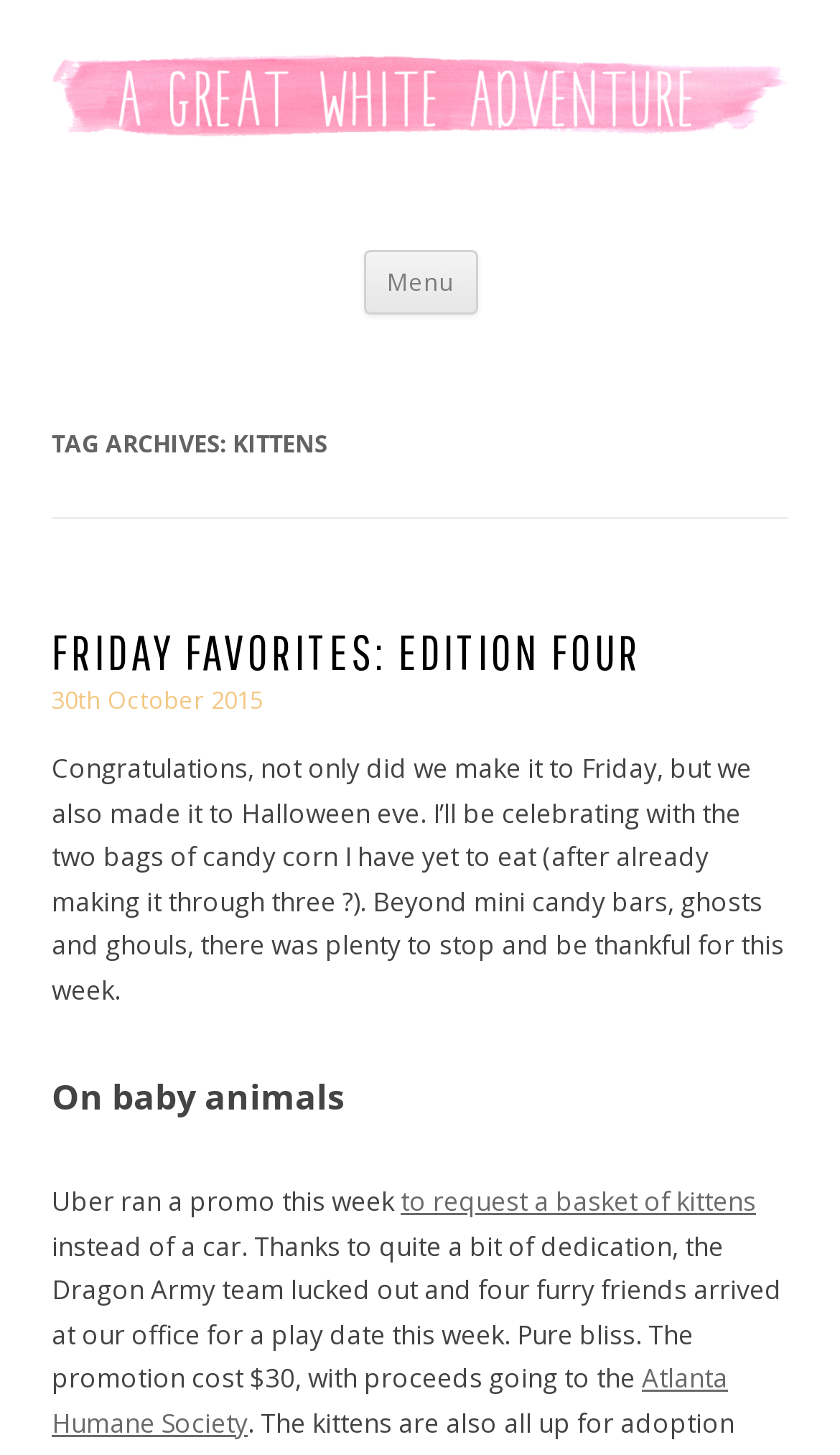Please provide a comprehensive response to the question based on the details in the image: What is the organization that received proceeds from the Uber promo?

According to the text, the proceeds from the Uber promo went to the 'Atlanta Humane Society', which is mentioned as a link in the text.